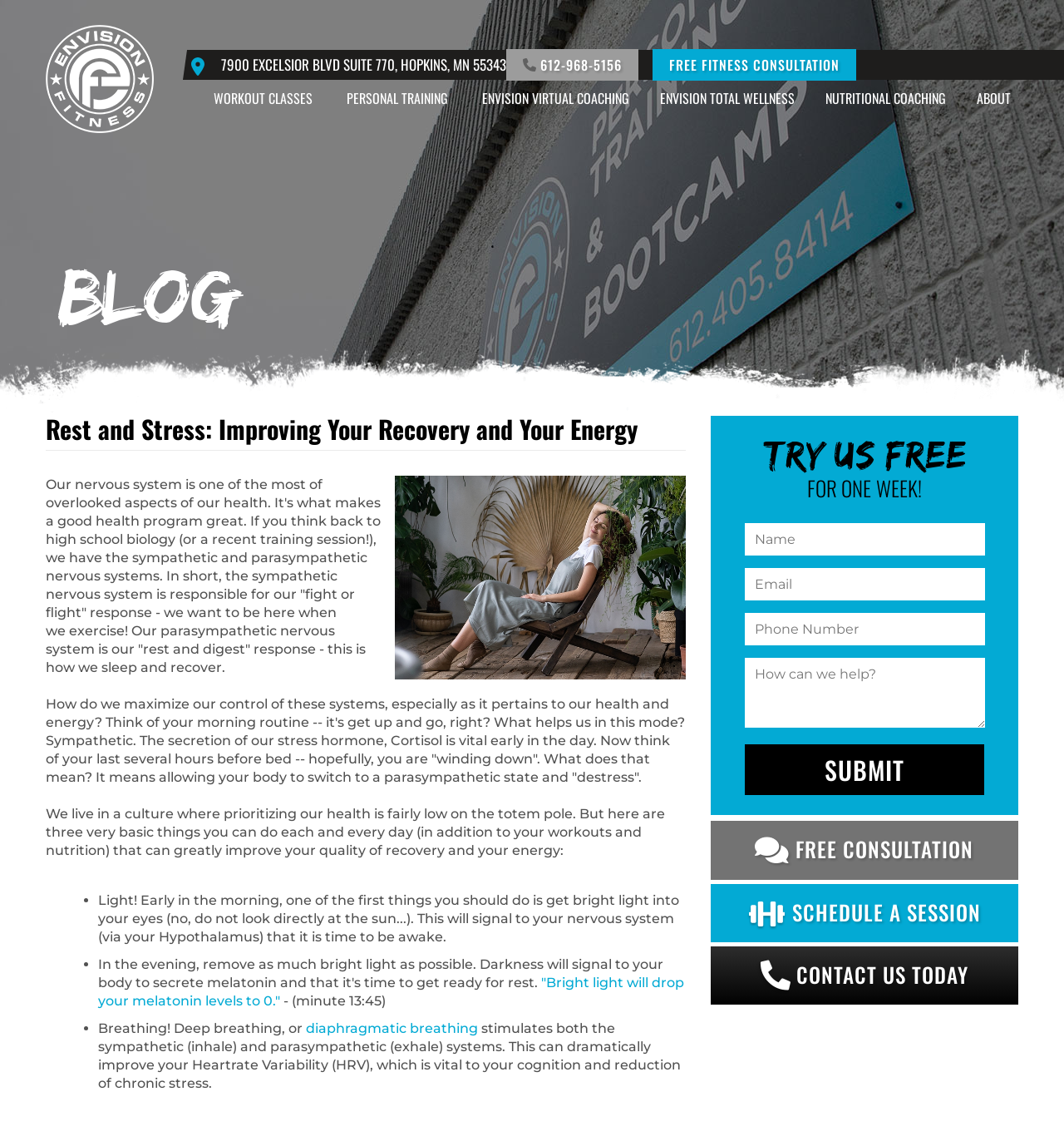What is the address of Envision Fitness?
Look at the image and provide a short answer using one word or a phrase.

7900 EXCELSIOR BLVD SUITE 770, HOPKINS, MN 55343